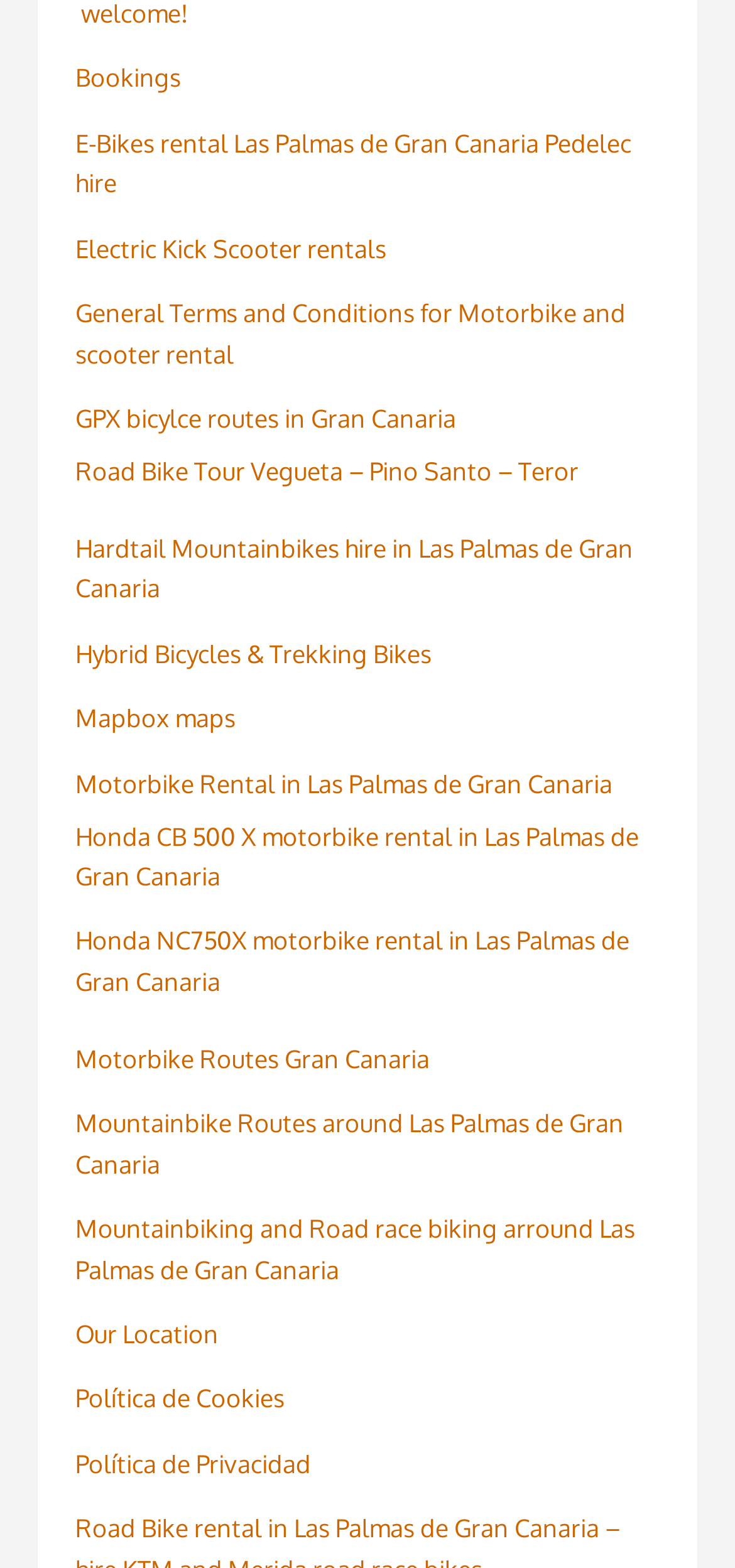What type of routes are available for motorbikes?
Analyze the screenshot and provide a detailed answer to the question.

The webpage provides a link to 'GPX bicylce routes in Gran Canaria' and 'Motorbike Routes Gran Canaria', suggesting that GPX routes are available for motorbikes.